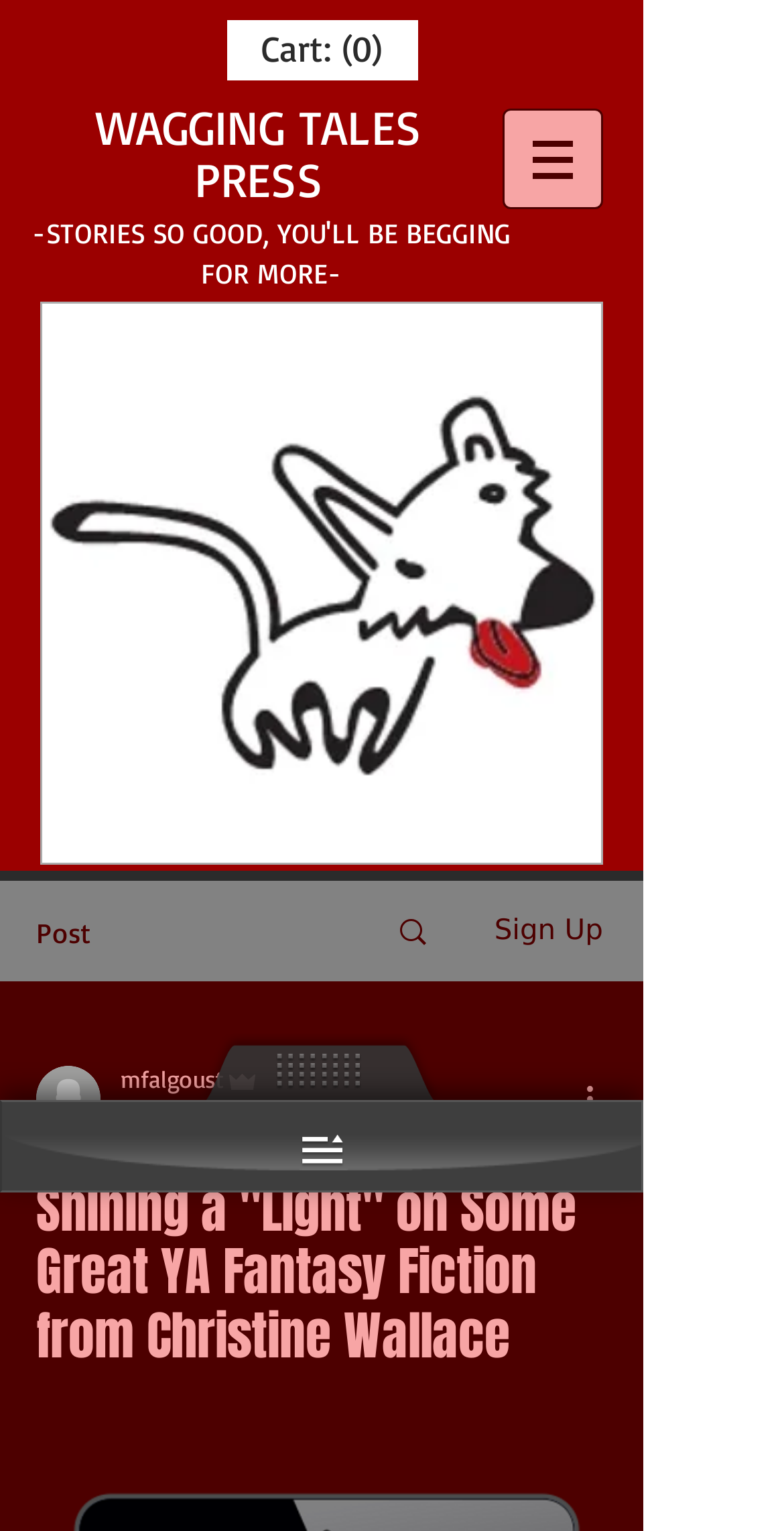How many items are in the cart?
Please respond to the question with a detailed and informative answer.

I found a link element with the text 'Cart with 0 items' located at the top-right corner of the webpage, with bounding box coordinates [0.333, 0.018, 0.487, 0.046]. This indicates that there are 0 items in the cart.